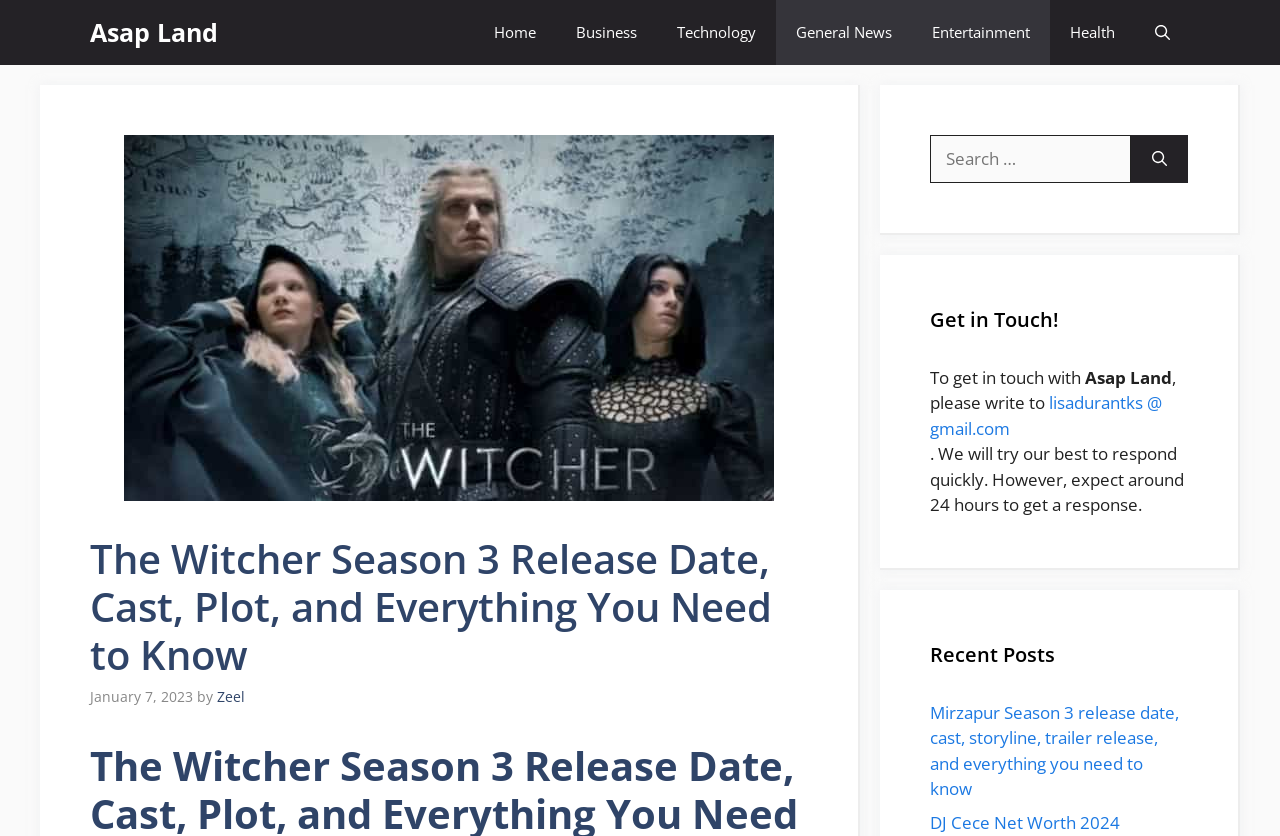What is the author of the article?
Provide a detailed and well-explained answer to the question.

I determined the answer by looking at the header section, where I found a link with the text 'Zeel', which is likely the author of the article.